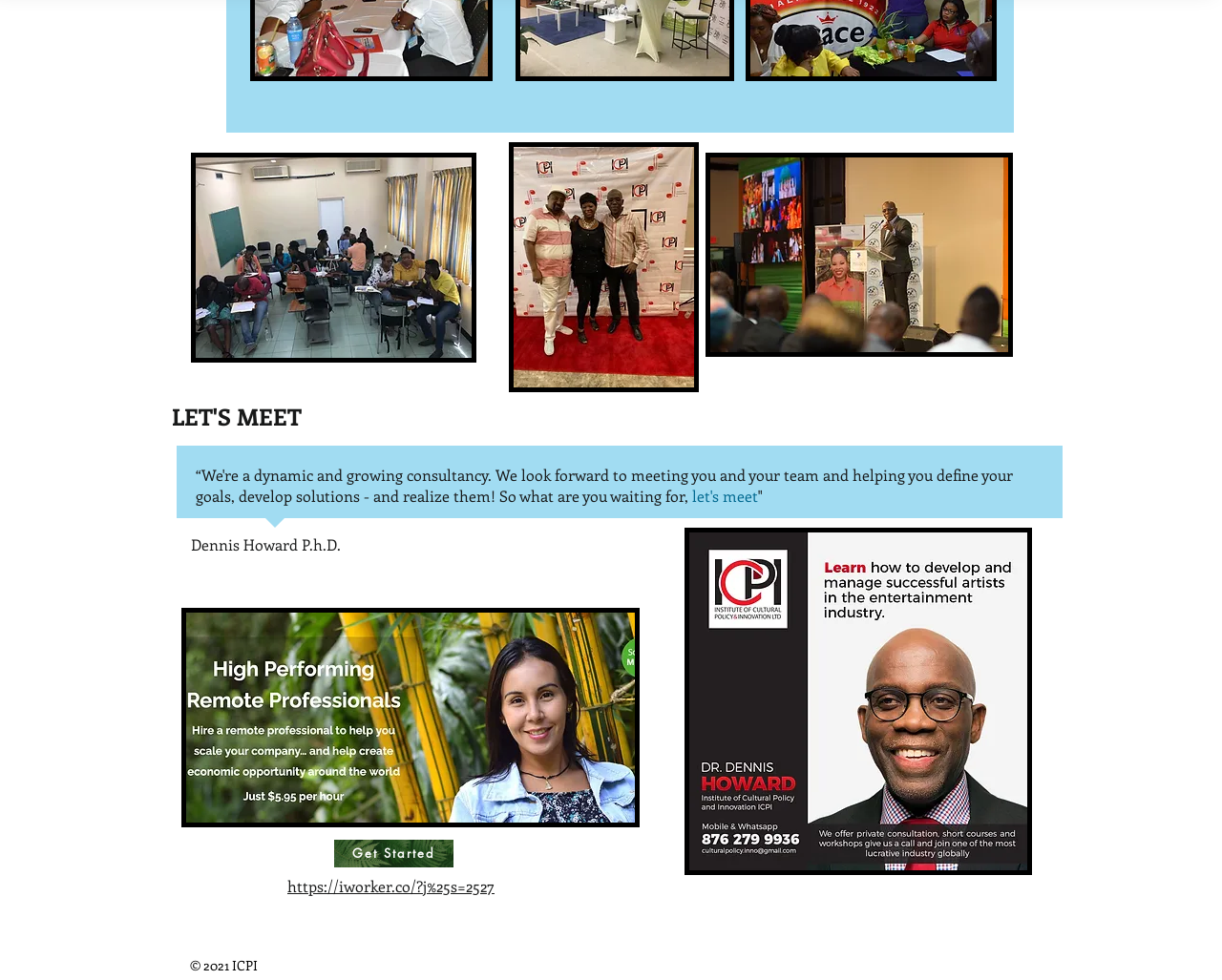Can you give a detailed response to the following question using the information from the image? How many social media links are on the webpage?

I found a list element labeled 'Social Bar' at the bottom of the webpage, which contains three link elements with icons for Twitter, Google+, and an unknown social media platform. These links are likely for visitors to connect with the webpage's owner or creator on social media.